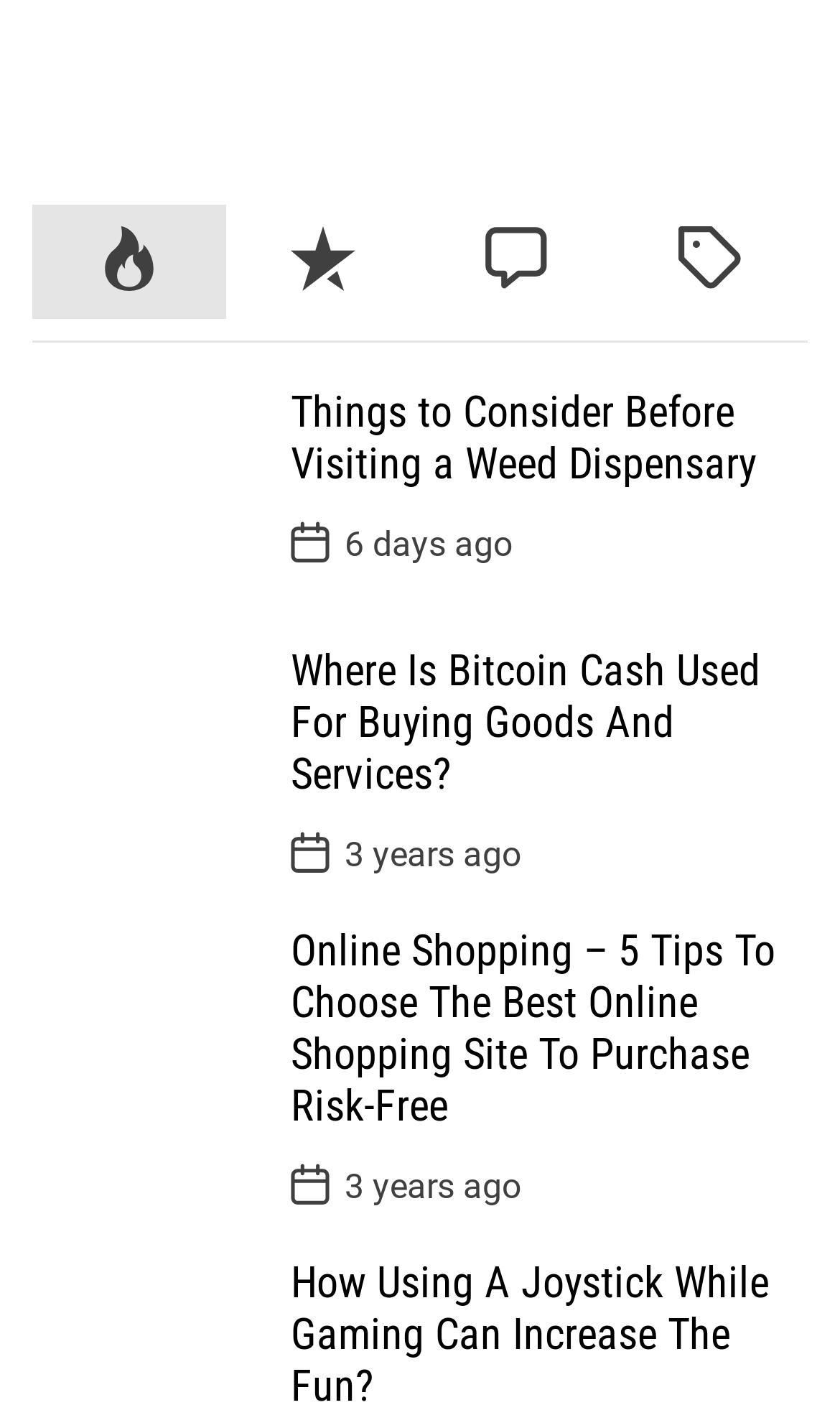Answer this question in one word or a short phrase: How old is the second article?

3 years ago